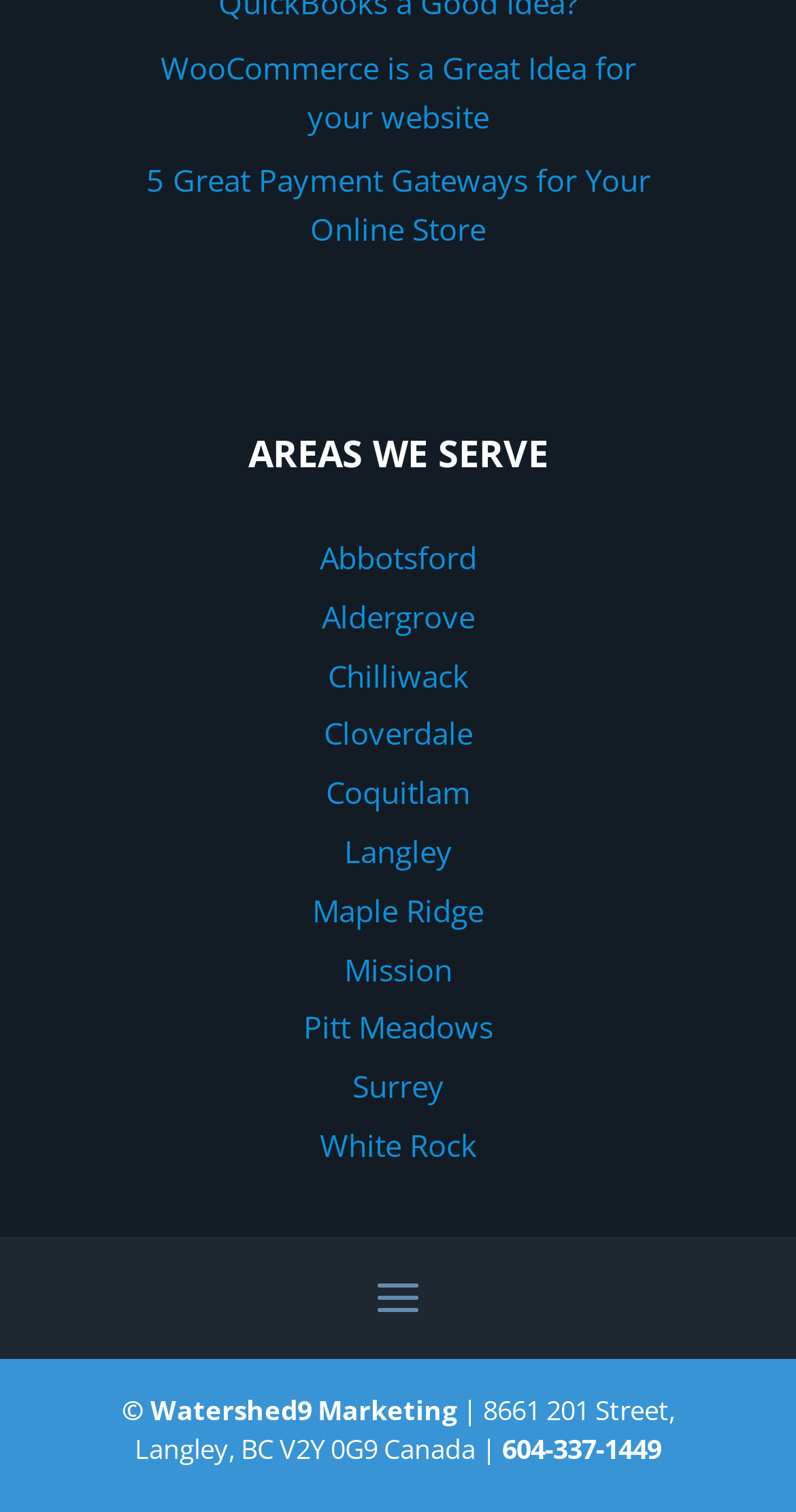Find the bounding box coordinates for the area you need to click to carry out the instruction: "Search for something". The coordinates should be four float numbers between 0 and 1, indicated as [left, top, right, bottom].

None